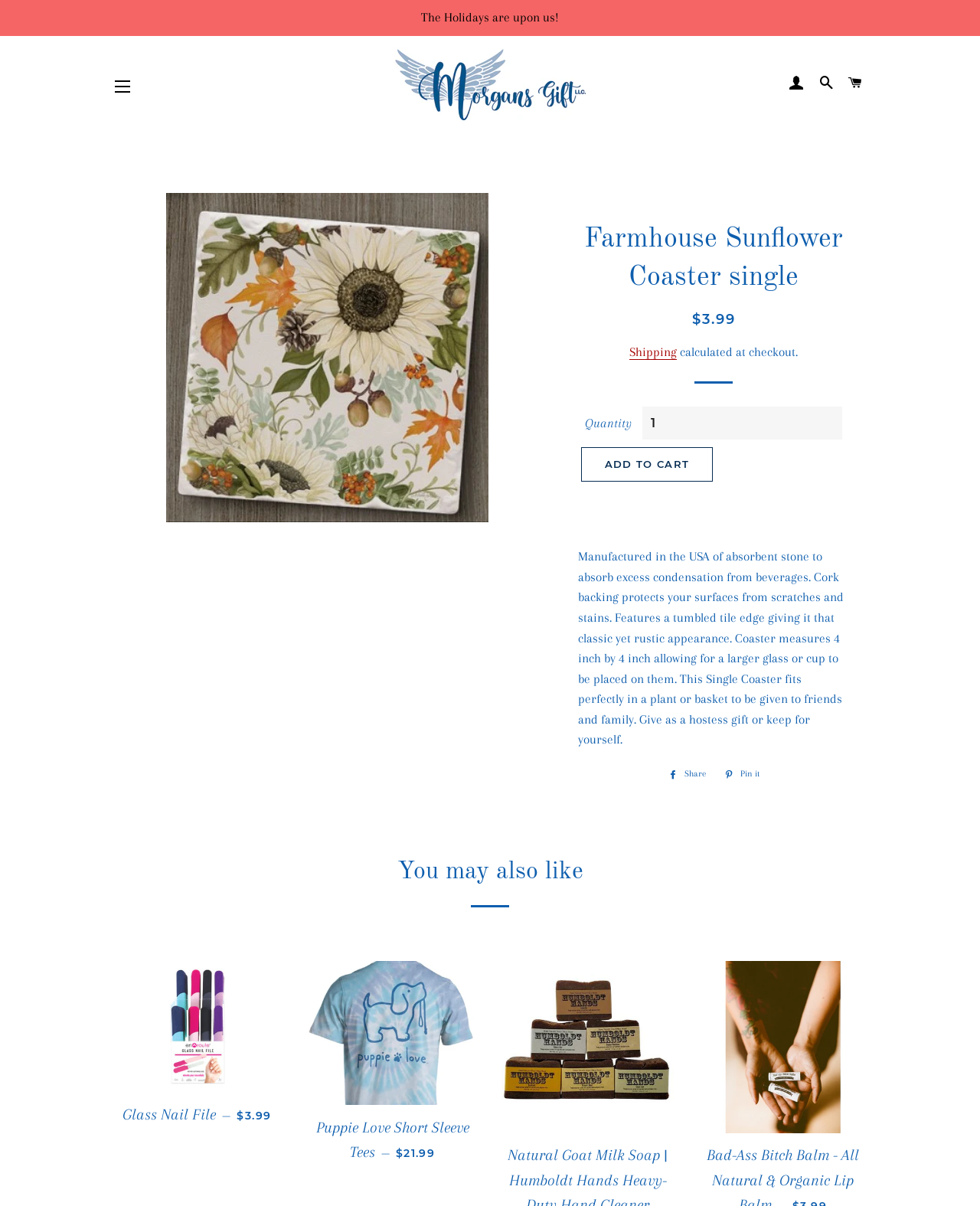What is the price of the Farmhouse Sunflower Coaster single?
Offer a detailed and exhaustive answer to the question.

The price of the Farmhouse Sunflower Coaster single can be found in the product description section, where it is stated as 'Regular price $3.99'.